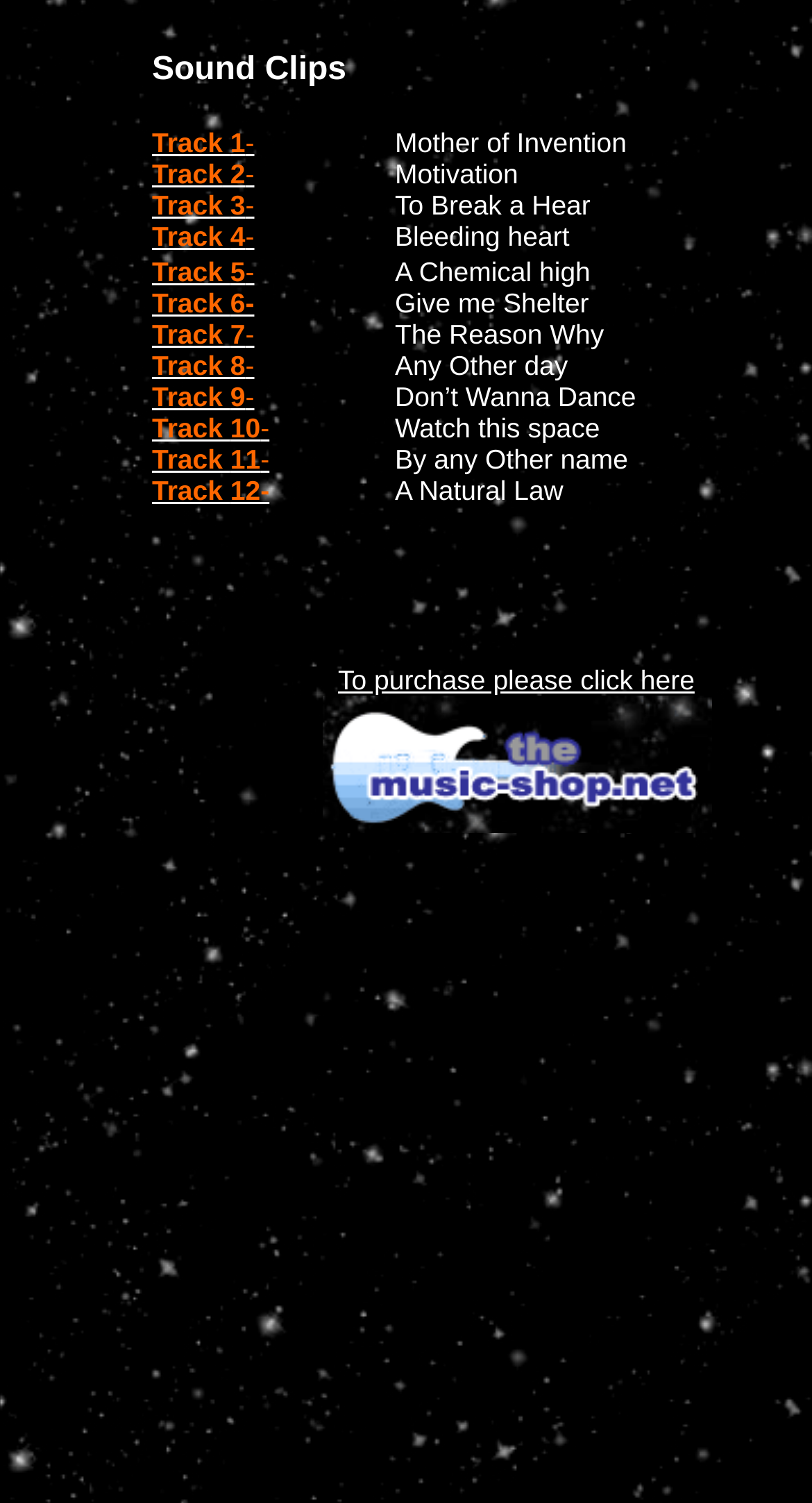Locate the bounding box coordinates of the area you need to click to fulfill this instruction: 'Click on Track 1'. The coordinates must be in the form of four float numbers ranging from 0 to 1: [left, top, right, bottom].

[0.187, 0.083, 0.284, 0.107]